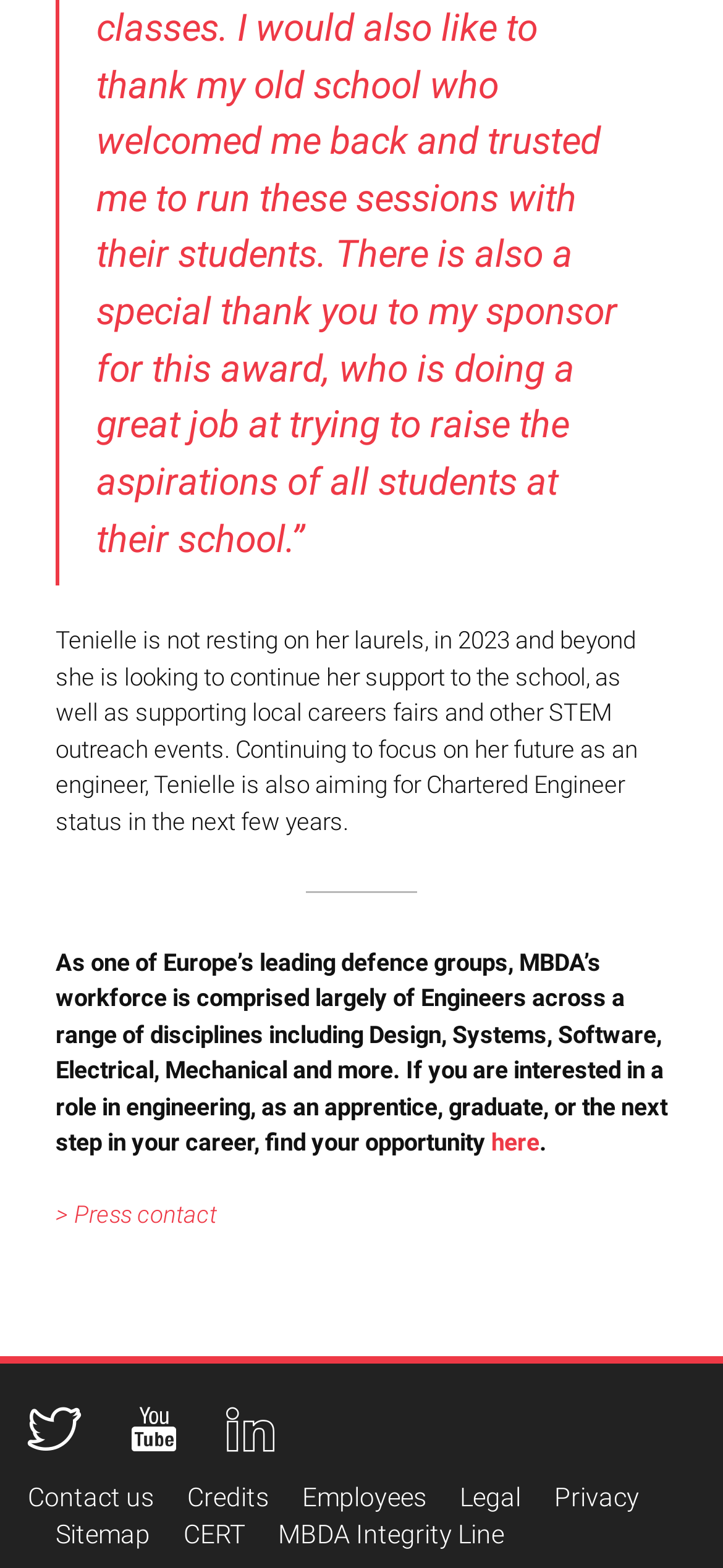Please mark the bounding box coordinates of the area that should be clicked to carry out the instruction: "Contact MBDA".

[0.038, 0.945, 0.213, 0.964]